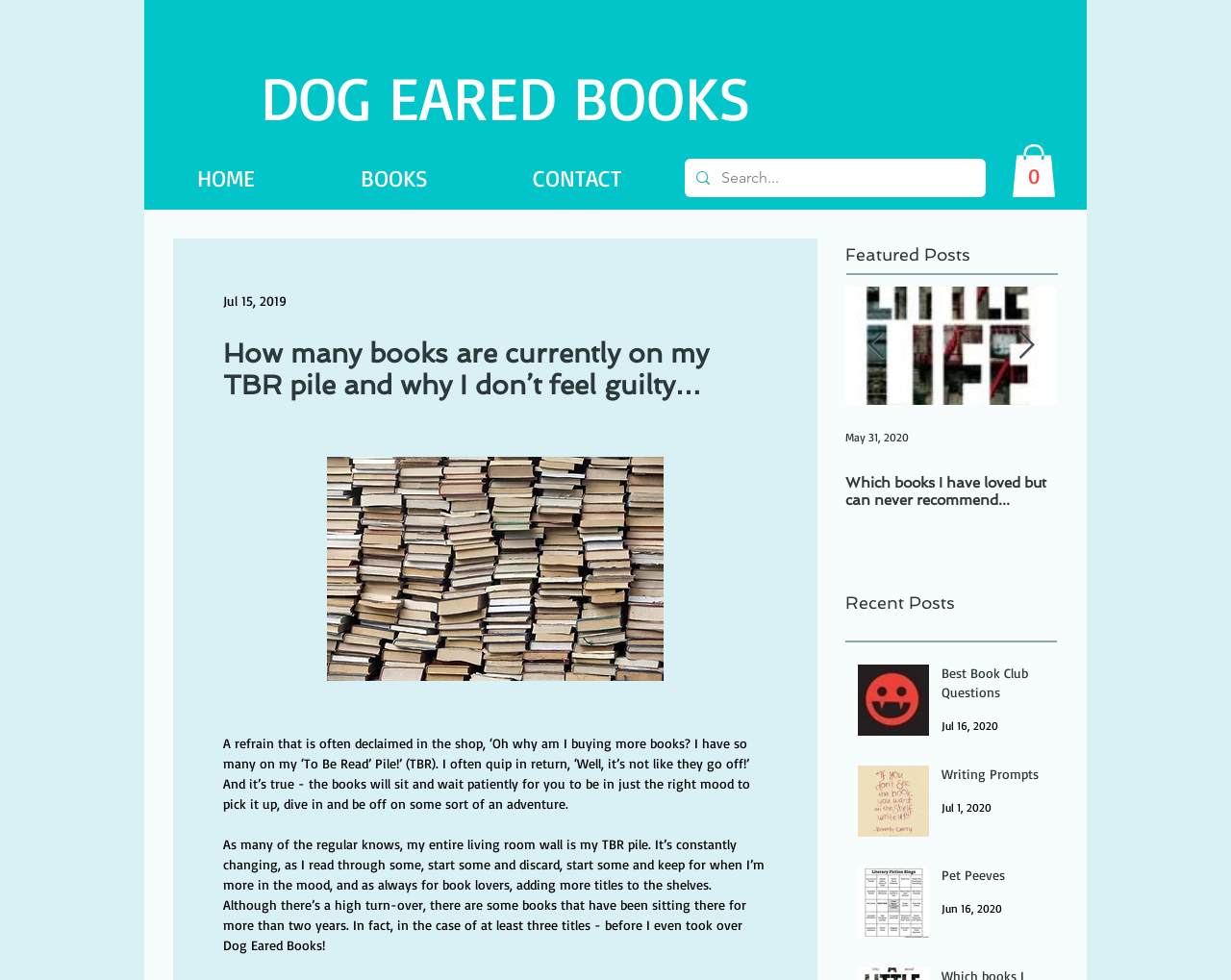Given the element description: "Best Book Club Questions", predict the bounding box coordinates of the UI element it refers to, using four float numbers between 0 and 1, i.e., [left, top, right, bottom].

[0.765, 0.677, 0.849, 0.724]